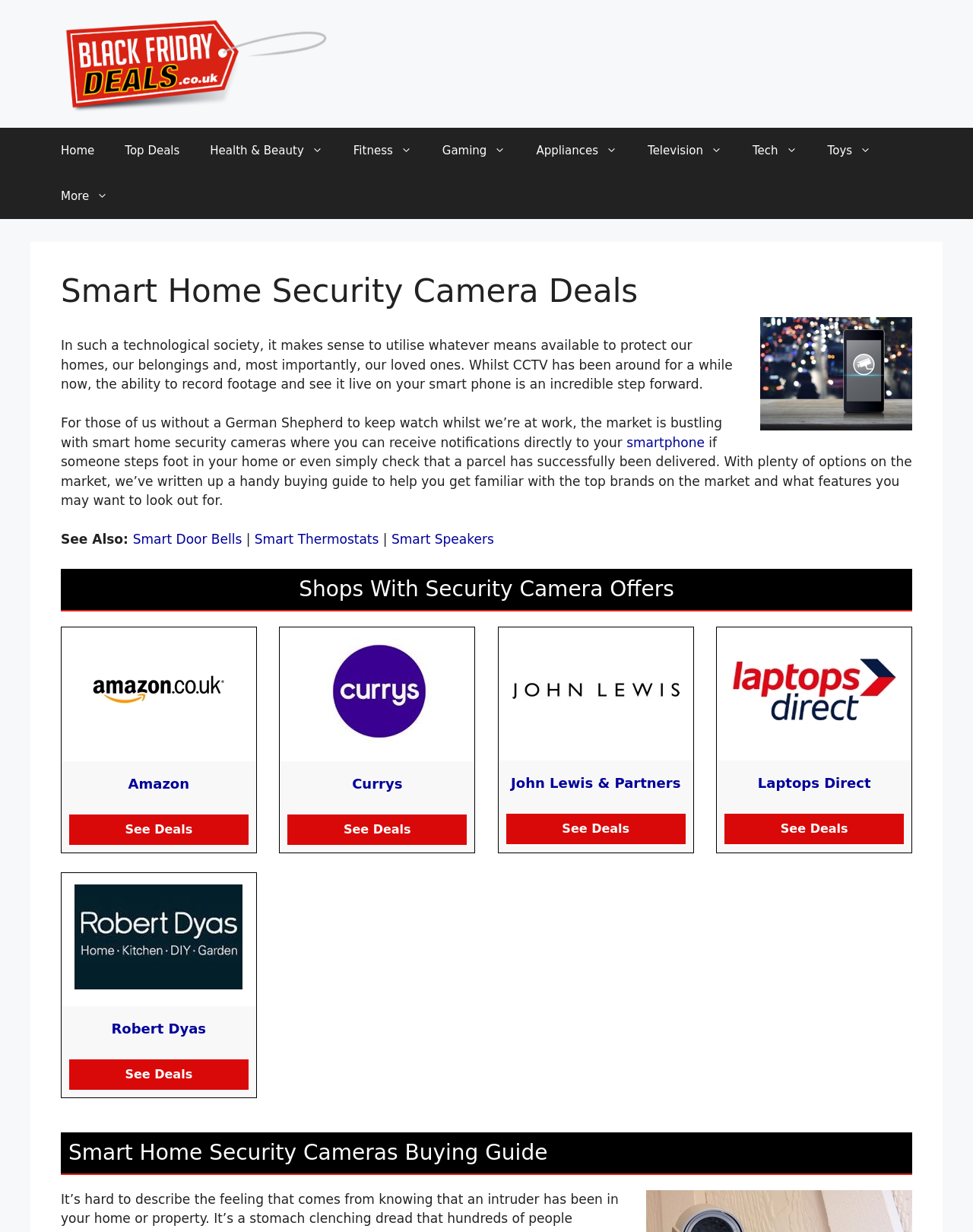Find and specify the bounding box coordinates that correspond to the clickable region for the instruction: "Check the 'Amazon' deals".

[0.077, 0.594, 0.249, 0.606]